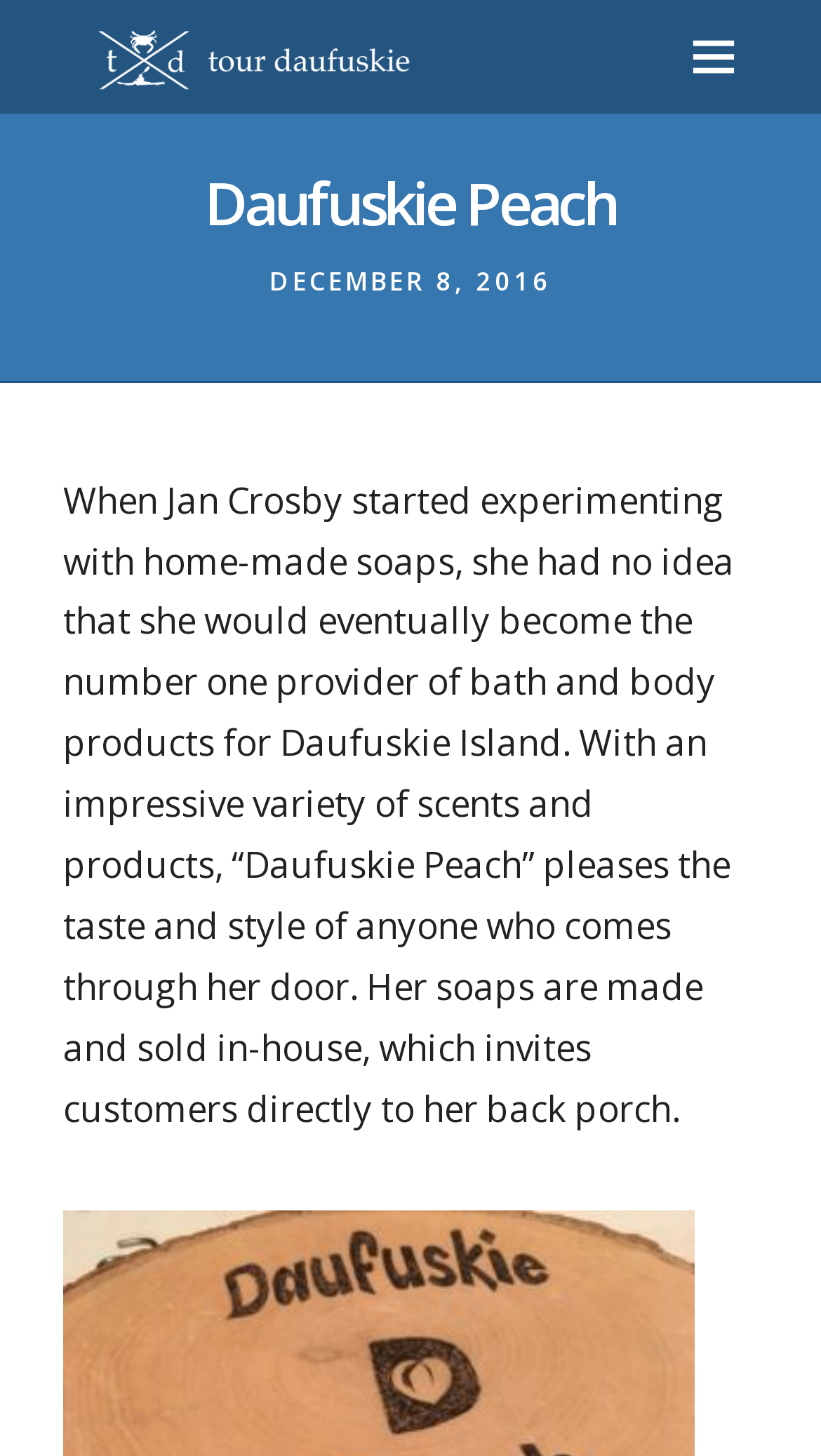Summarize the contents and layout of the webpage in detail.

The webpage is about Daufuskie Peach, a provider of bath and body products on Daufuskie Island. At the top of the page, there is a link spanning the entire width. Below it, there is a layout table with a link inside, positioned near the top left corner. 

To the right of the layout table, there is a link with an icon, situated near the top right corner. 

The main heading "Daufuskie Peach" is centered near the top of the page. Below the heading, there is a link with the date "DECEMBER 8, 2016", positioned roughly in the middle of the page. 

The main content of the page is a block of text that describes Jan Crosby's journey in creating home-made soaps and eventually becoming the number one provider of bath and body products on the island. This text is positioned below the date link and spans most of the page's width.